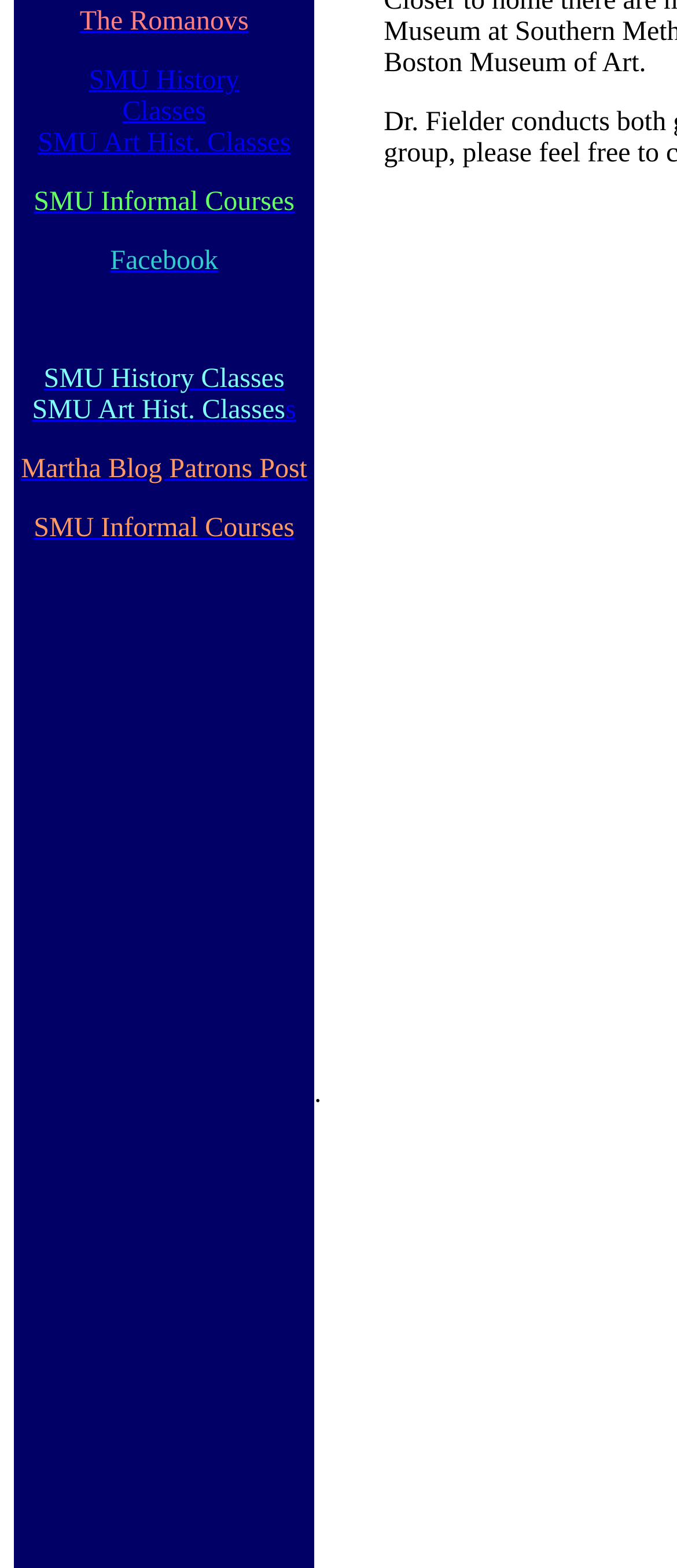Extract the bounding box coordinates of the UI element described: "SMU History". Provide the coordinates in the format [left, top, right, bottom] with values ranging from 0 to 1.

[0.131, 0.042, 0.354, 0.061]